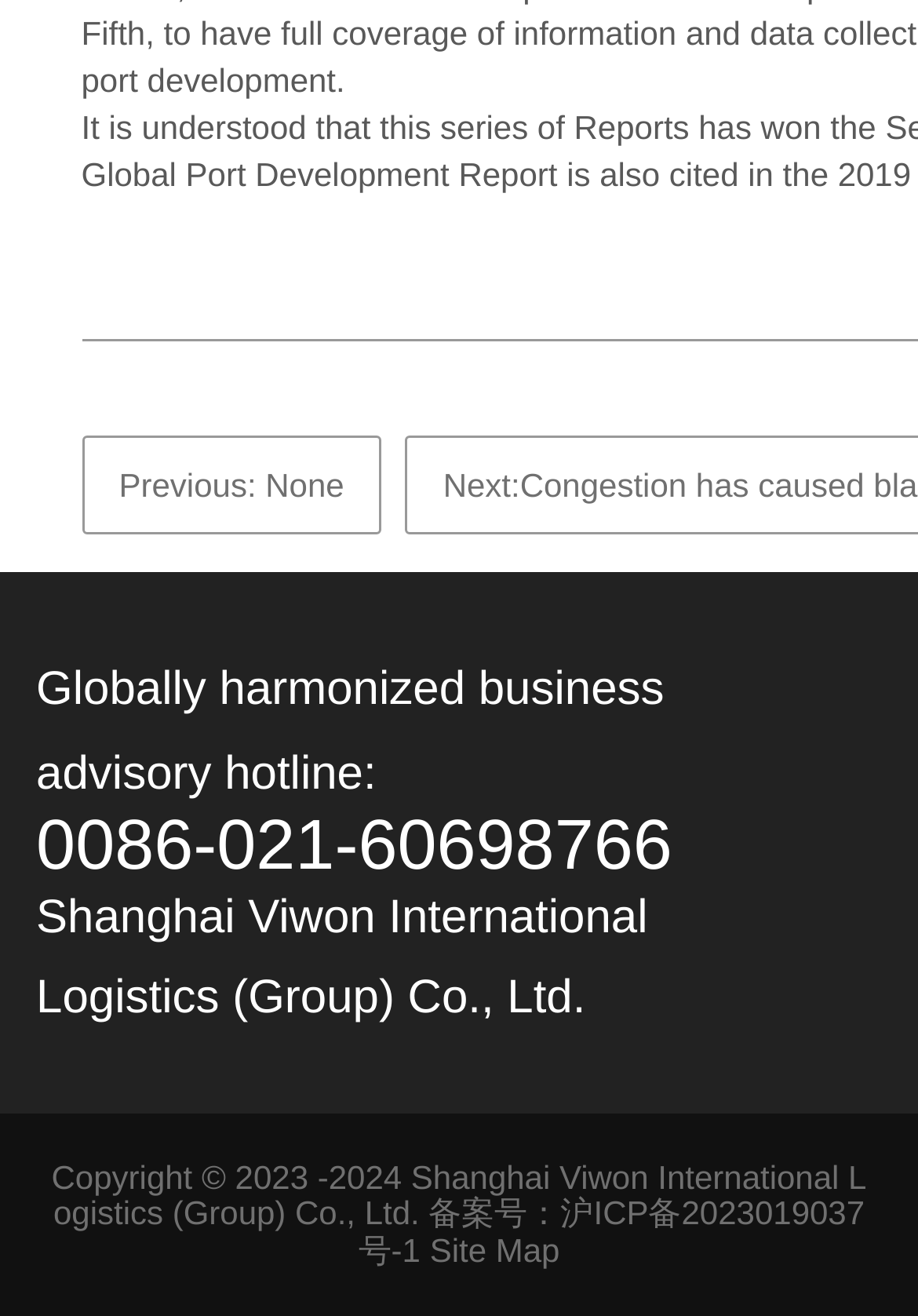What is the company's hotline? Refer to the image and provide a one-word or short phrase answer.

0086-021-60698766